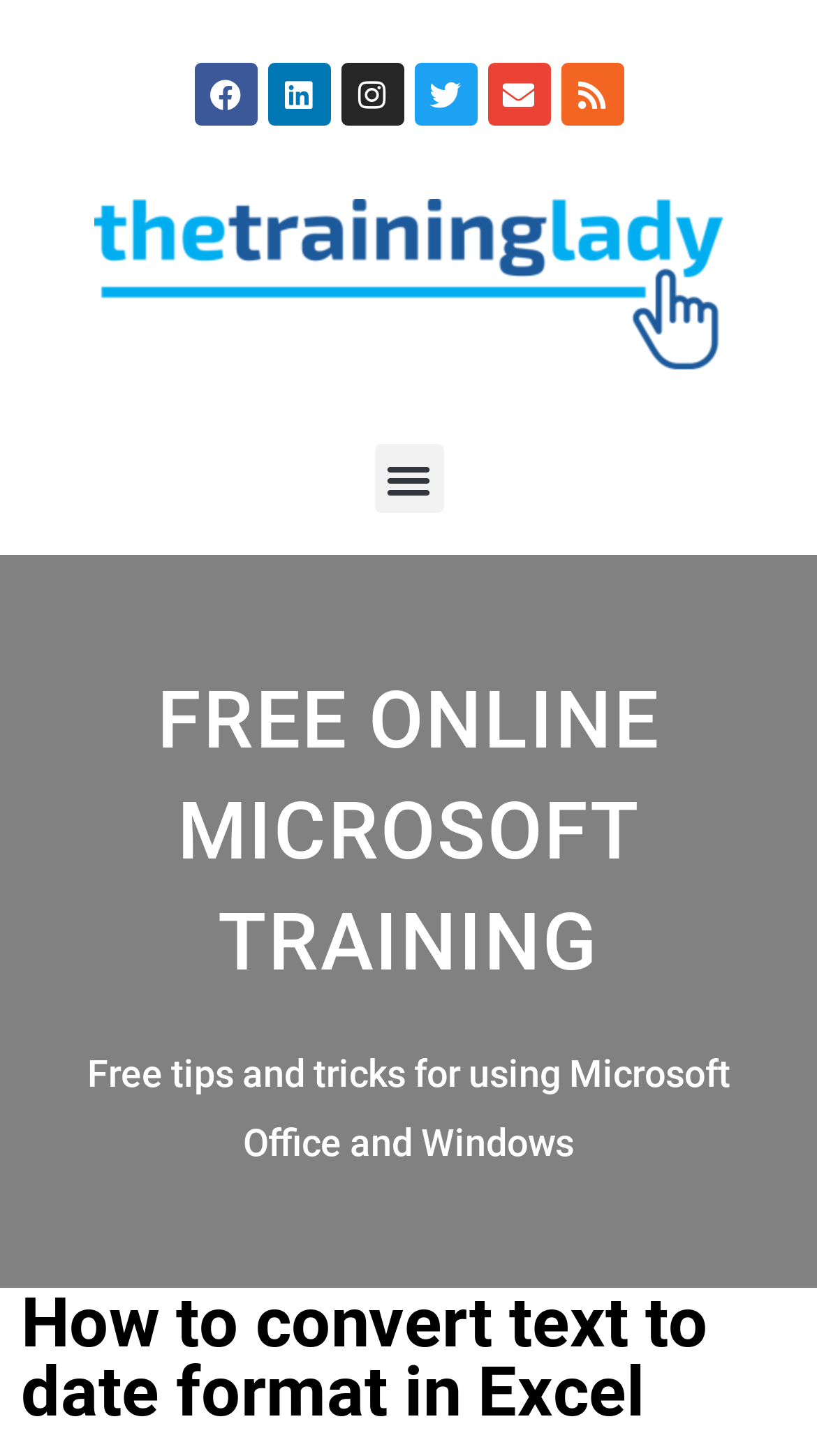What is the image on the webpage?
Answer with a single word or short phrase according to what you see in the image.

The Training Lady